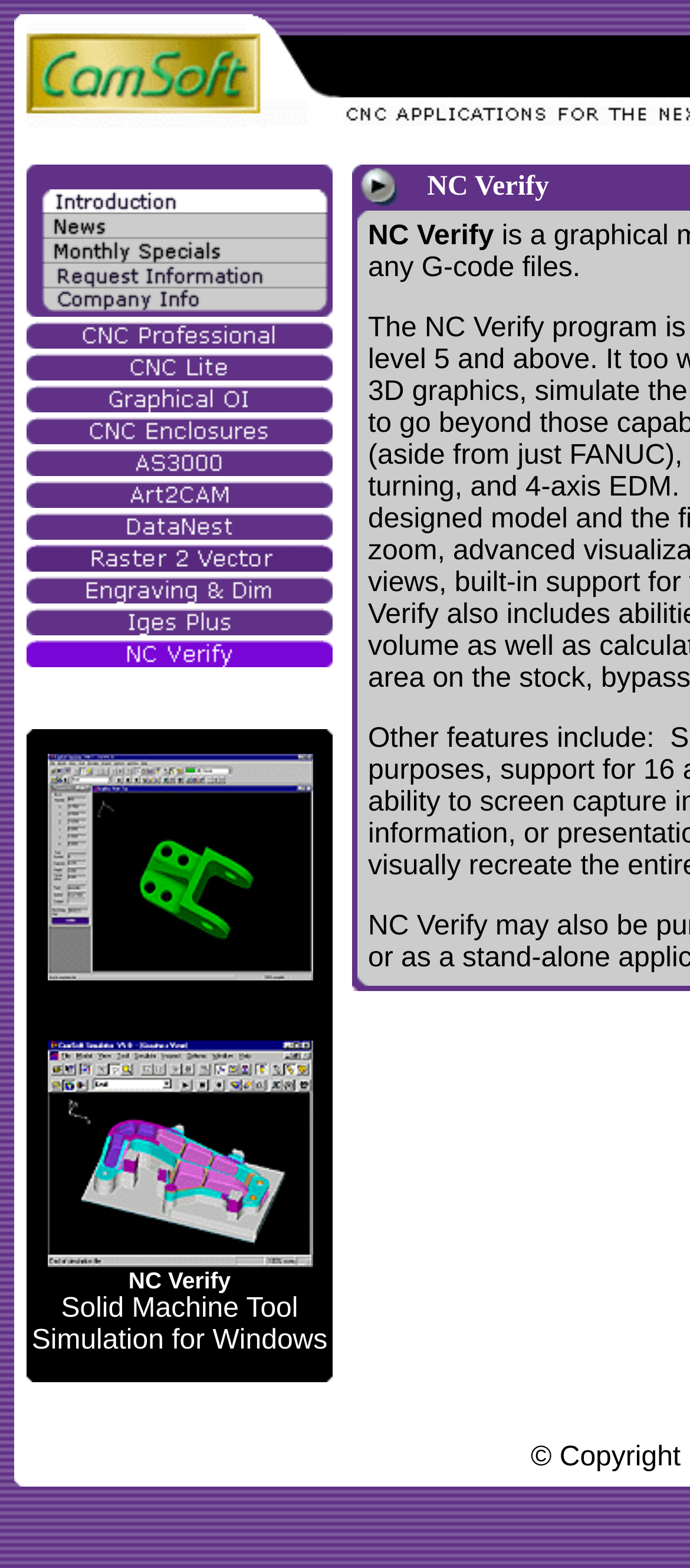Based on the element description alt="Artwork to DXF" name="MSFPnav8", identify the bounding box of the UI element in the given webpage screenshot. The coordinates should be in the format (top-left x, top-left y, bottom-right x, bottom-right y) and must be between 0 and 1.

[0.038, 0.35, 0.482, 0.369]